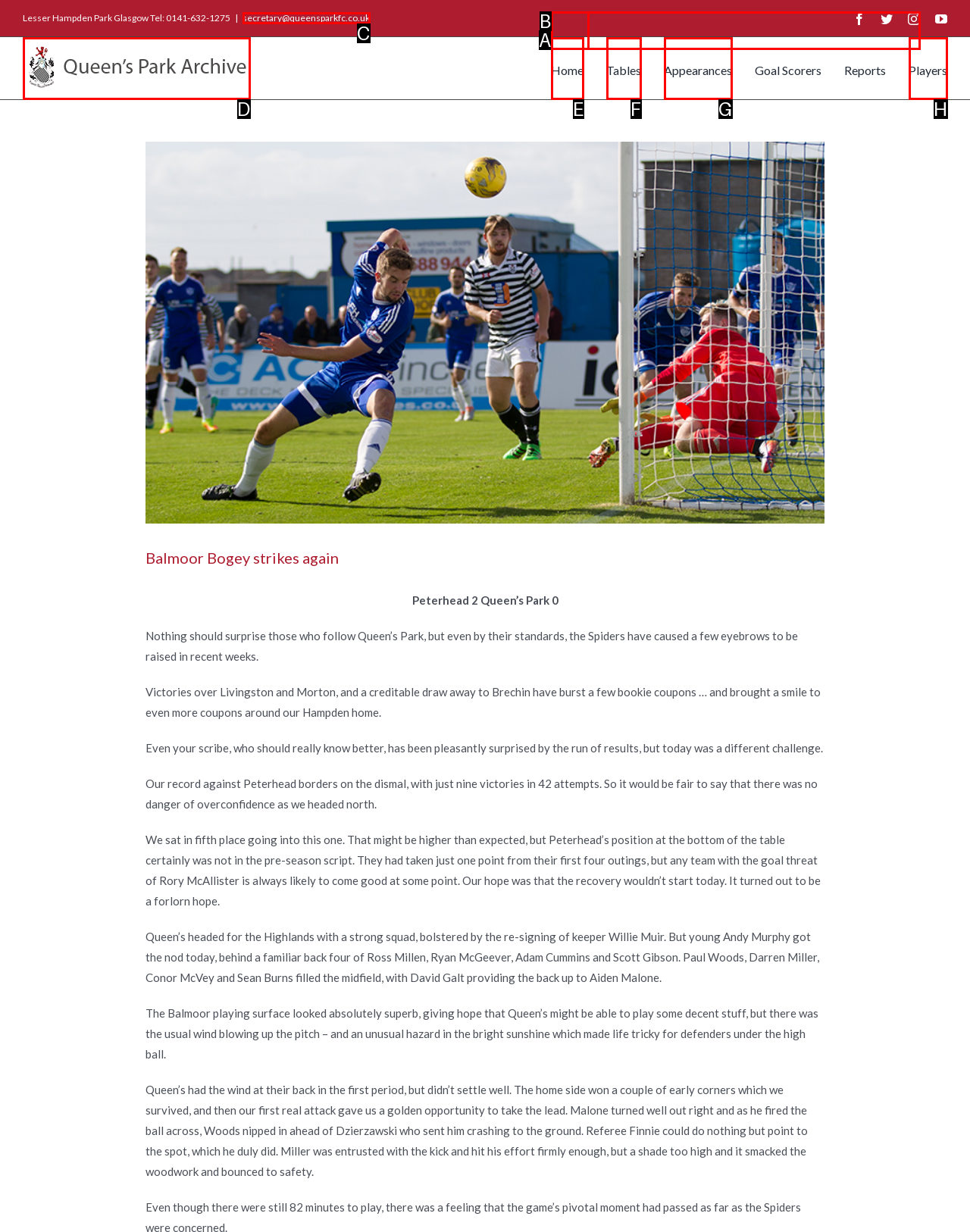Identify which HTML element matches the description: alt="Queen's Park Football Club Logo". Answer with the correct option's letter.

D